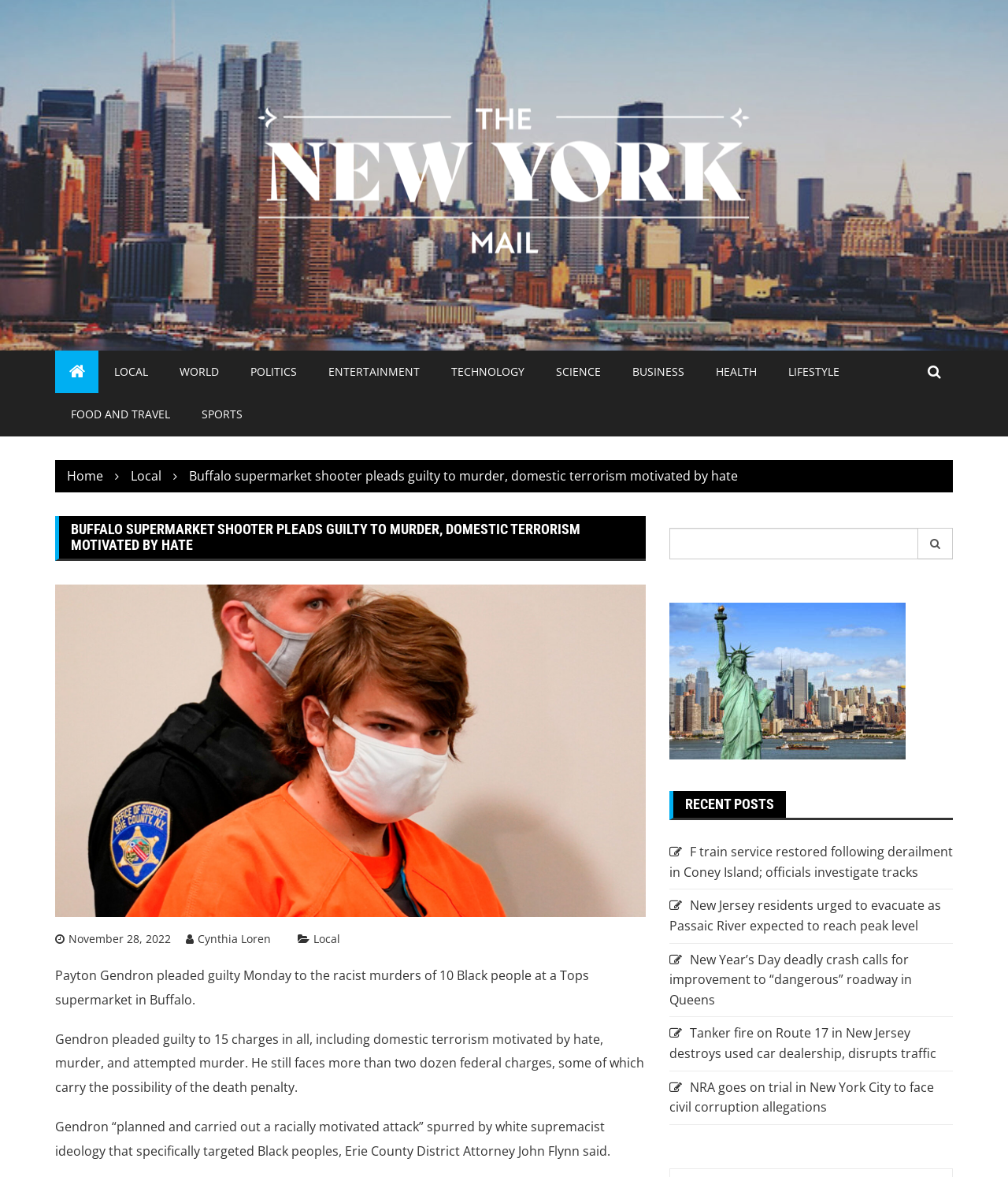Look at the image and answer the question in detail:
What is the topic of the main article?

I determined the answer by looking at the main heading of the webpage, which reads 'BUFFALO SUPERMARKET SHOOTER PLEADS GUILTY TO MURDER, DOMESTIC TERRORISM MOTIVATED BY HATE'. This suggests that the main article is about the Buffalo supermarket shooter.